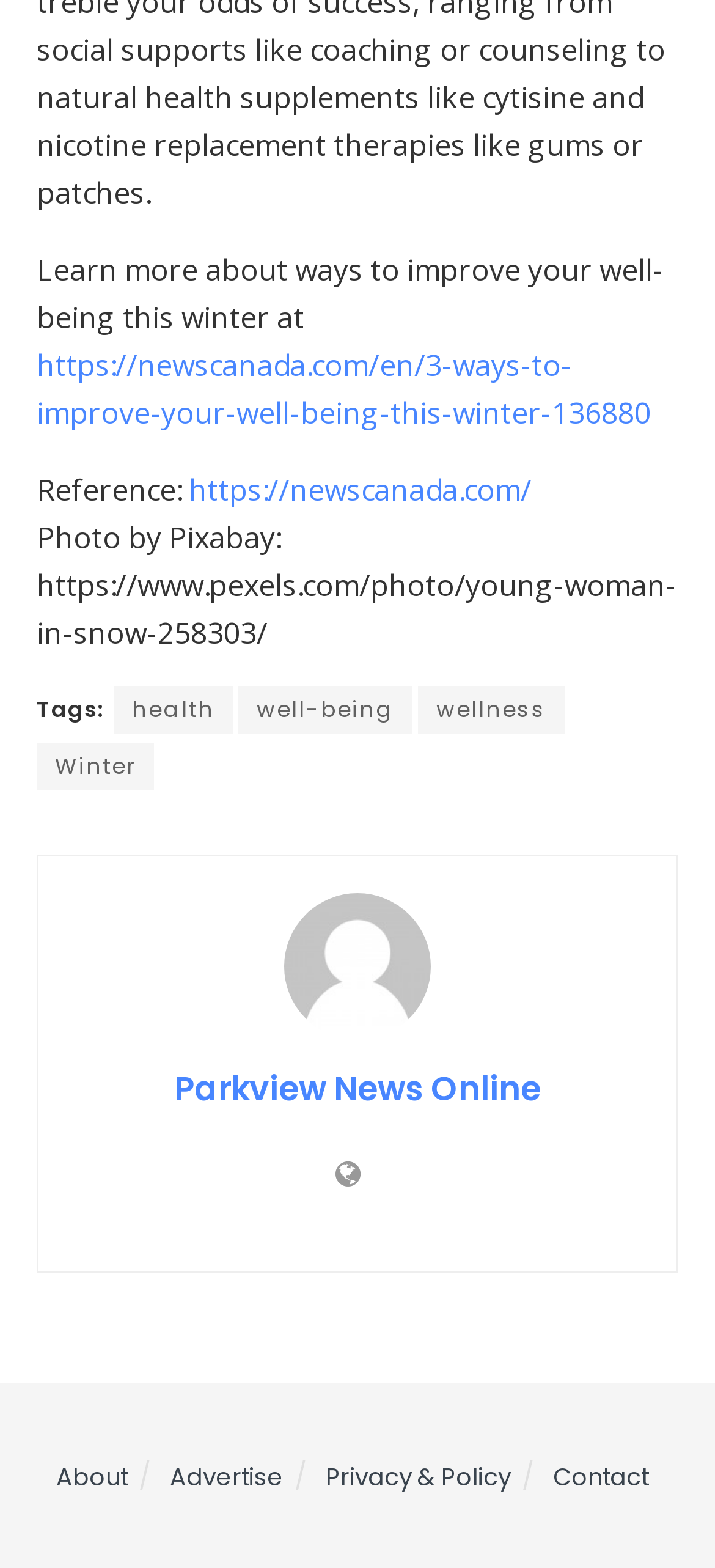Please indicate the bounding box coordinates of the element's region to be clicked to achieve the instruction: "Go to the Parkview News Online homepage". Provide the coordinates as four float numbers between 0 and 1, i.e., [left, top, right, bottom].

[0.244, 0.679, 0.756, 0.709]